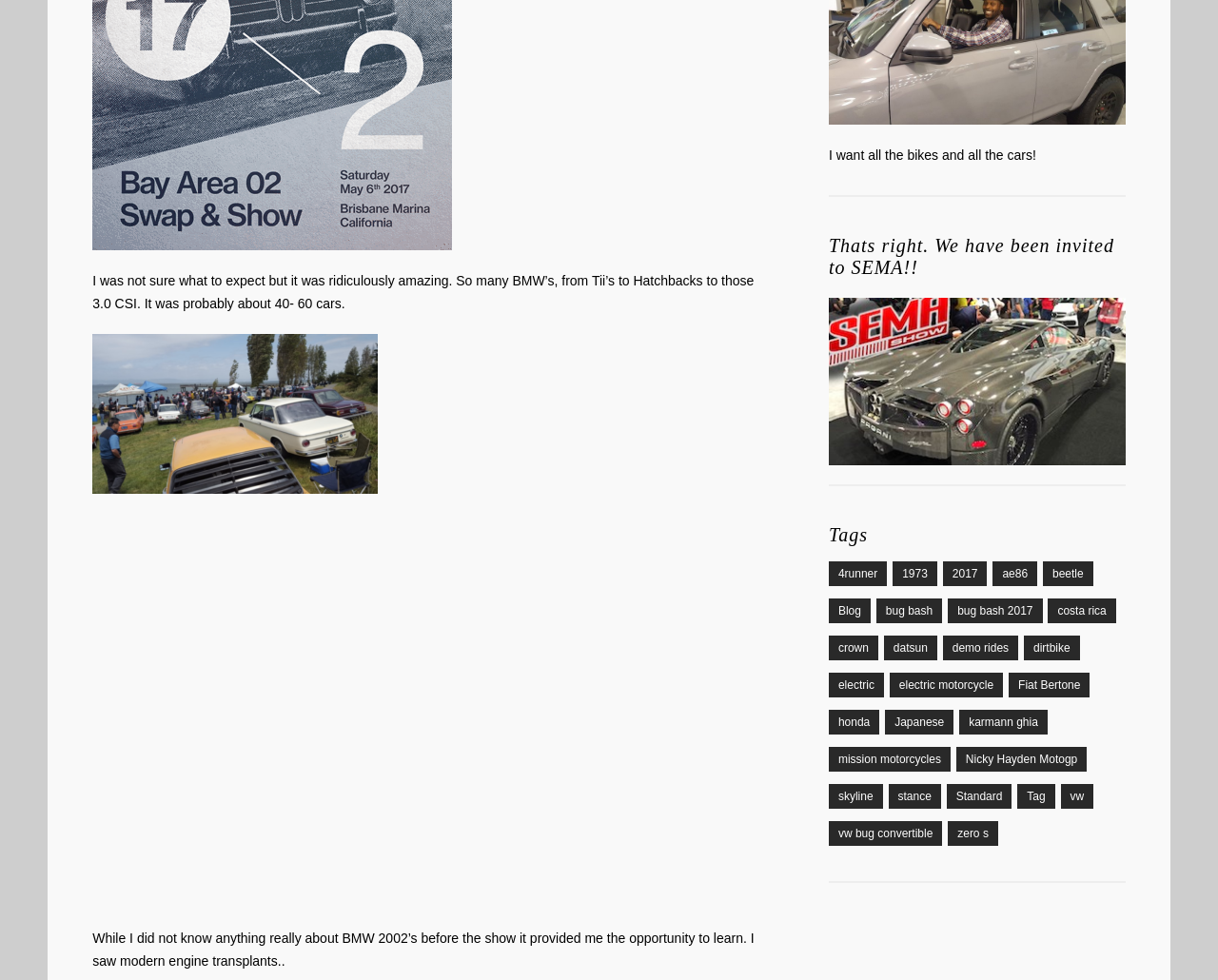How many items are tagged with 'stance'?
Refer to the image and give a detailed response to the question.

The link 'stance (2 items)' suggests that there are two items tagged with 'stance'.